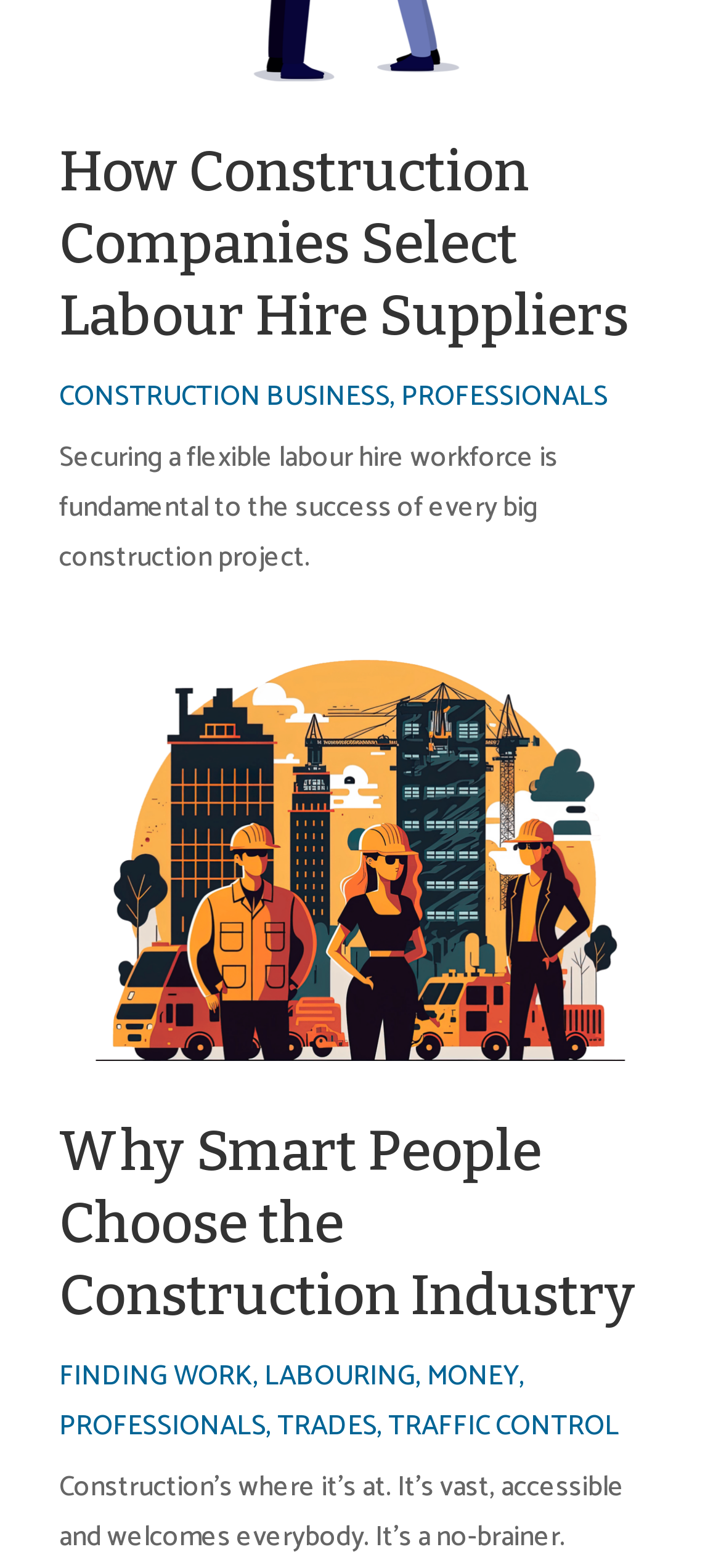Provide the bounding box for the UI element matching this description: "Labouring".

[0.367, 0.863, 0.577, 0.893]